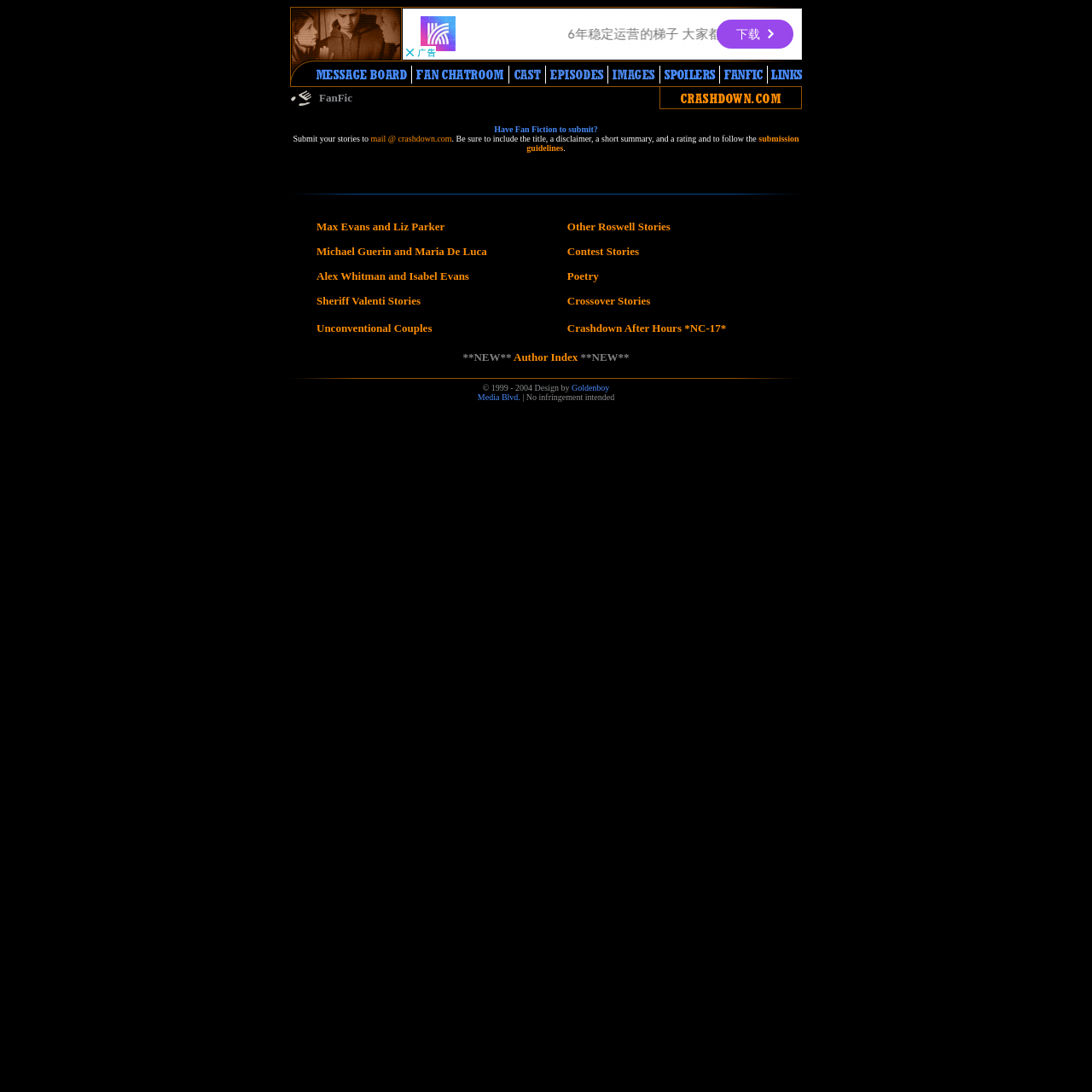Specify the bounding box coordinates of the area to click in order to execute this command: 'Click the link to submit fan fiction'. The coordinates should consist of four float numbers ranging from 0 to 1, and should be formatted as [left, top, right, bottom].

[0.34, 0.123, 0.414, 0.131]